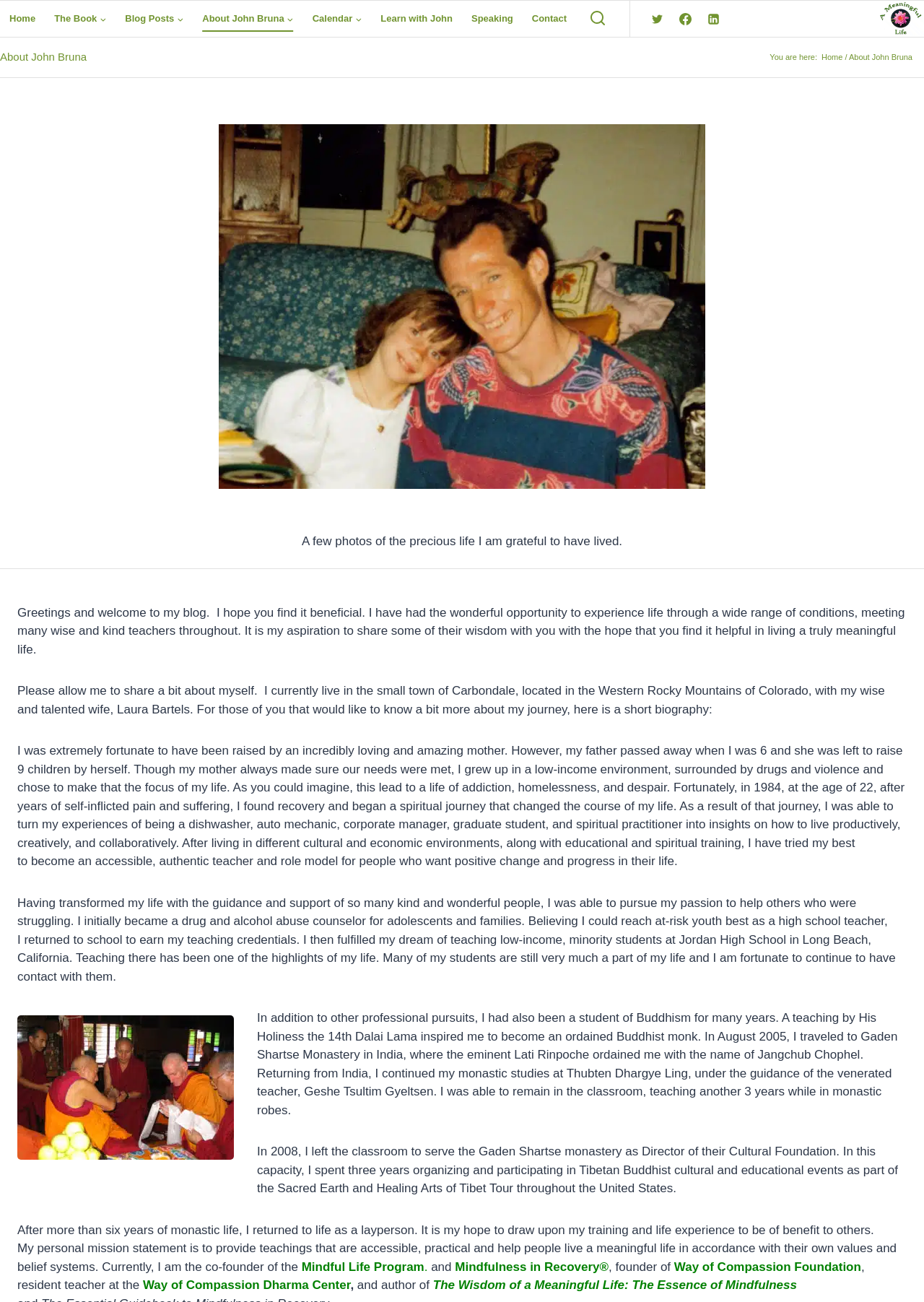Locate the primary headline on the webpage and provide its text.

About John Bruna